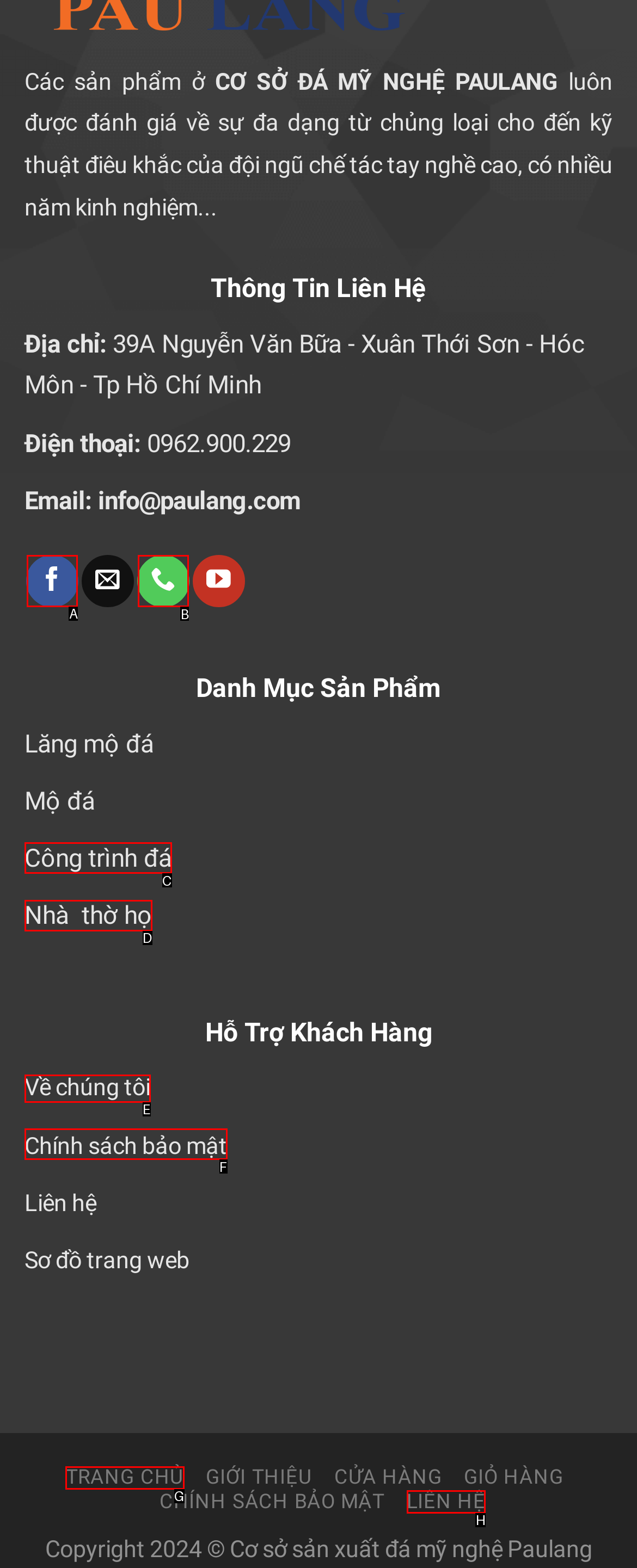From the available options, which lettered element should I click to complete this task: Follow on Facebook?

A